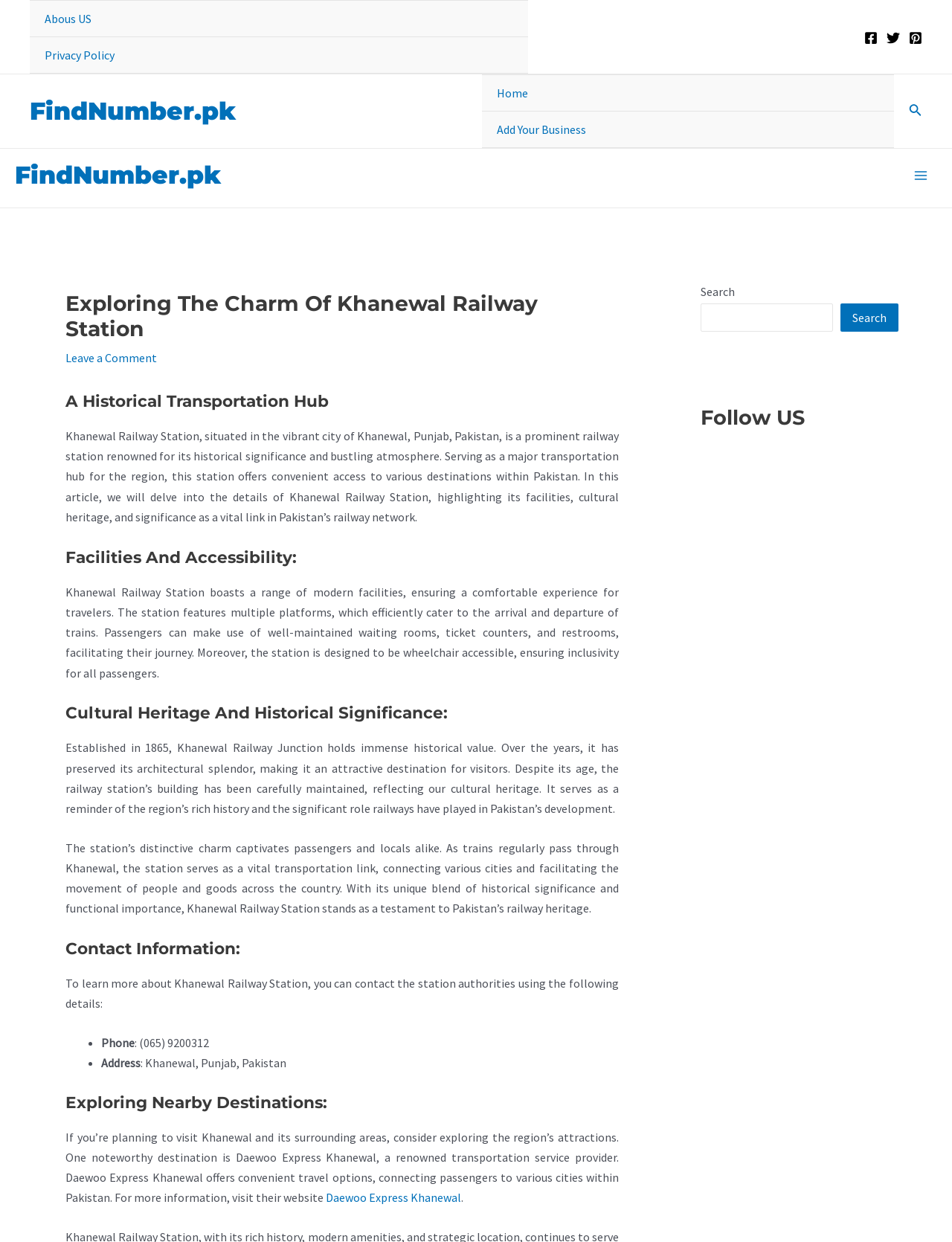Identify the bounding box coordinates for the UI element described as follows: Main Menu. Use the format (top-left x, top-left y, bottom-right x, bottom-right y) and ensure all values are floating point numbers between 0 and 1.

[0.95, 0.128, 0.984, 0.154]